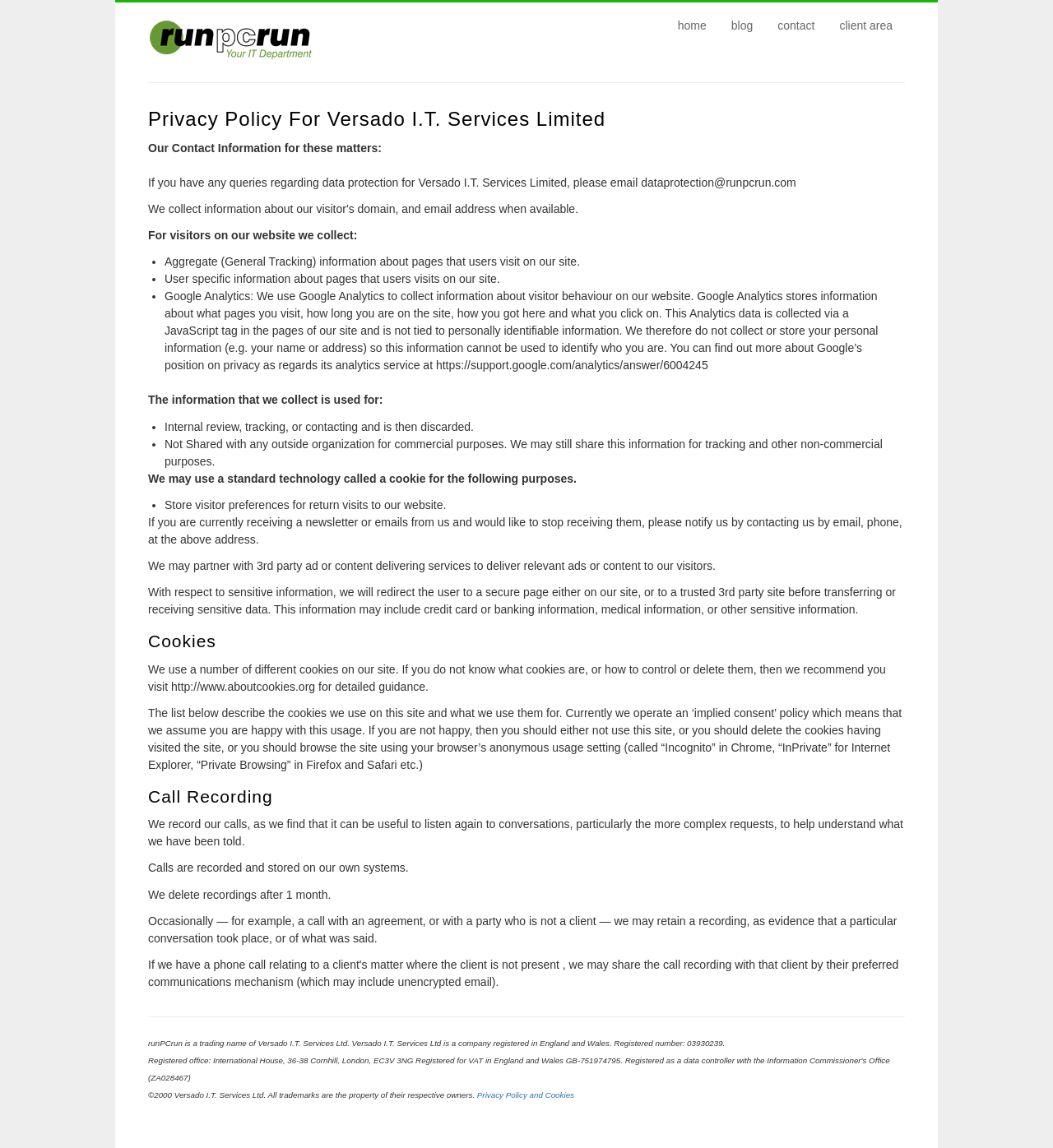Provide the bounding box coordinates for the UI element that is described by this text: "title="Home"". The coordinates should be in the form of four float numbers between 0 and 1: [left, top, right, bottom].

[0.141, 0.044, 0.297, 0.055]